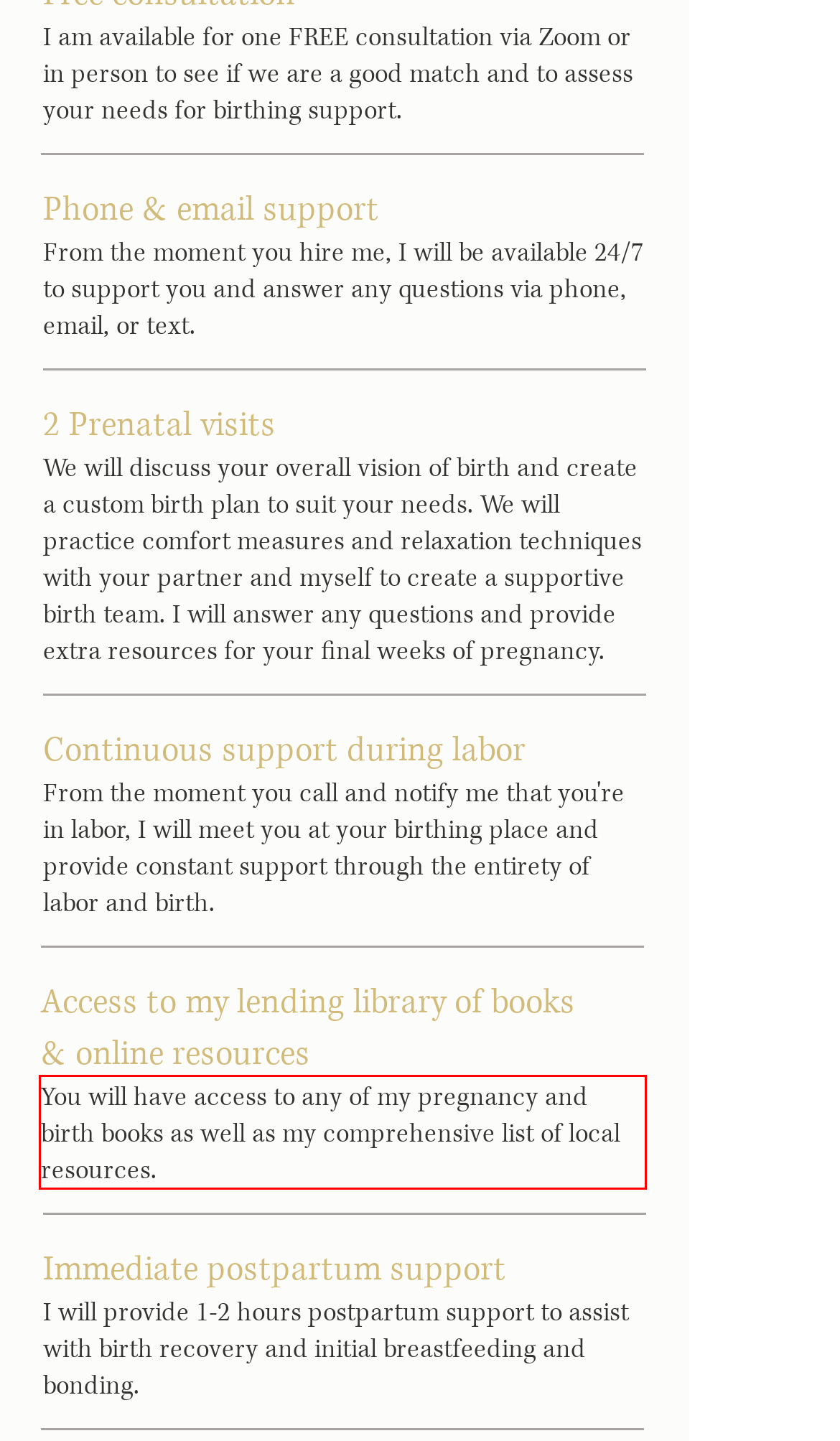Please recognize and transcribe the text located inside the red bounding box in the webpage image.

You will have access to any of my pregnancy and birth books as well as my comprehensive list of local resources.